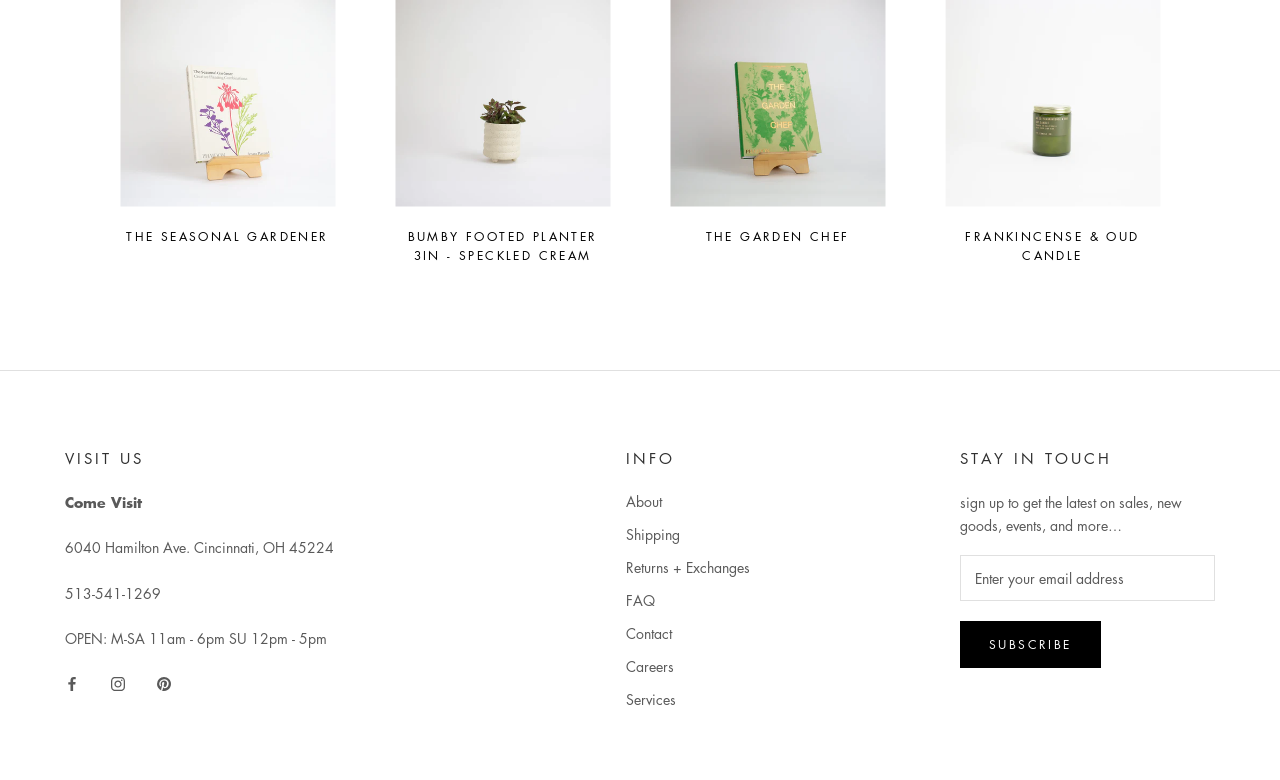Predict the bounding box coordinates for the UI element described as: "The Seasonal Gardener". The coordinates should be four float numbers between 0 and 1, presented as [left, top, right, bottom].

[0.099, 0.292, 0.257, 0.314]